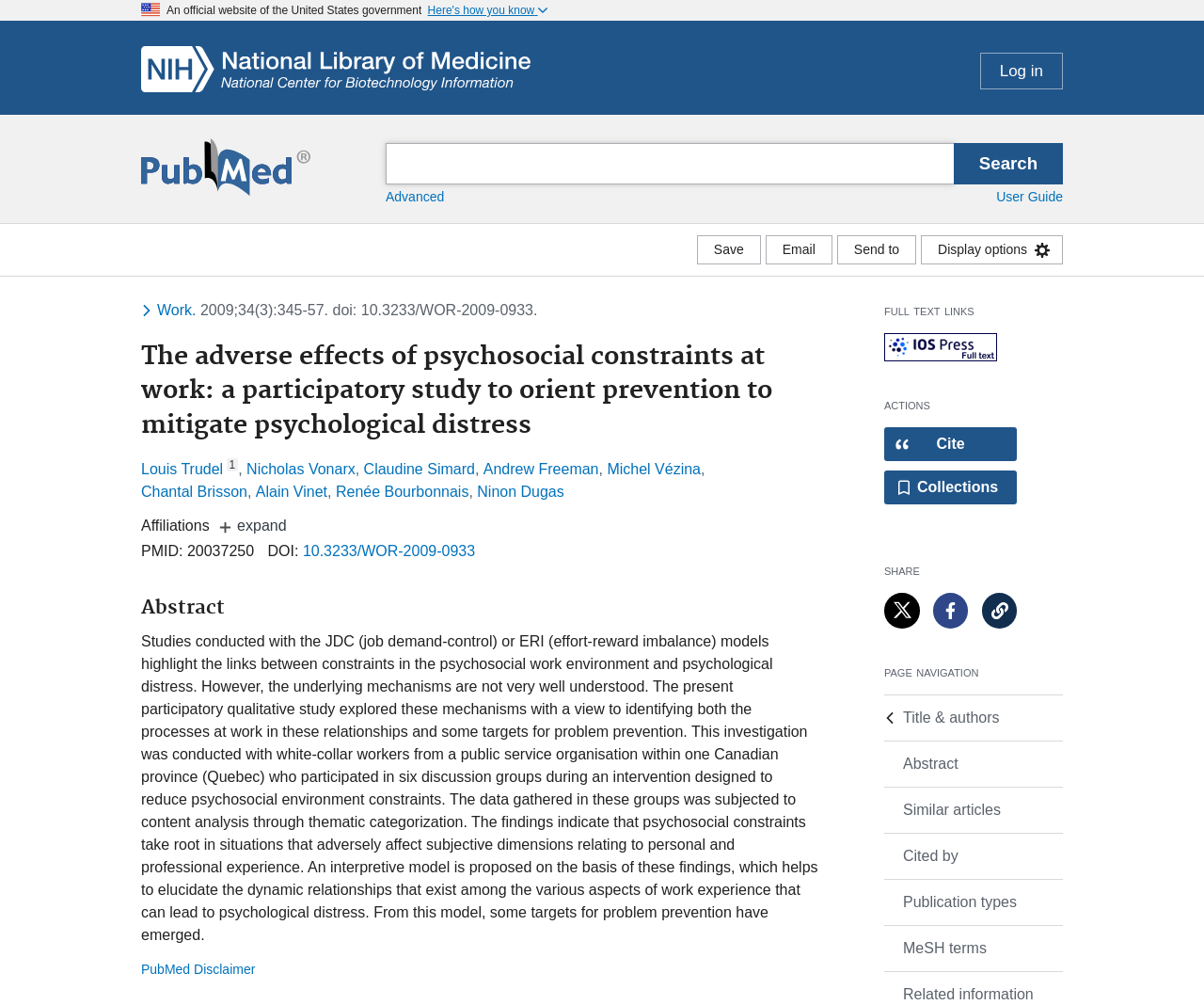Please provide the bounding box coordinates for the element that needs to be clicked to perform the instruction: "Share the article on Twitter". The coordinates must consist of four float numbers between 0 and 1, formatted as [left, top, right, bottom].

[0.734, 0.59, 0.764, 0.625]